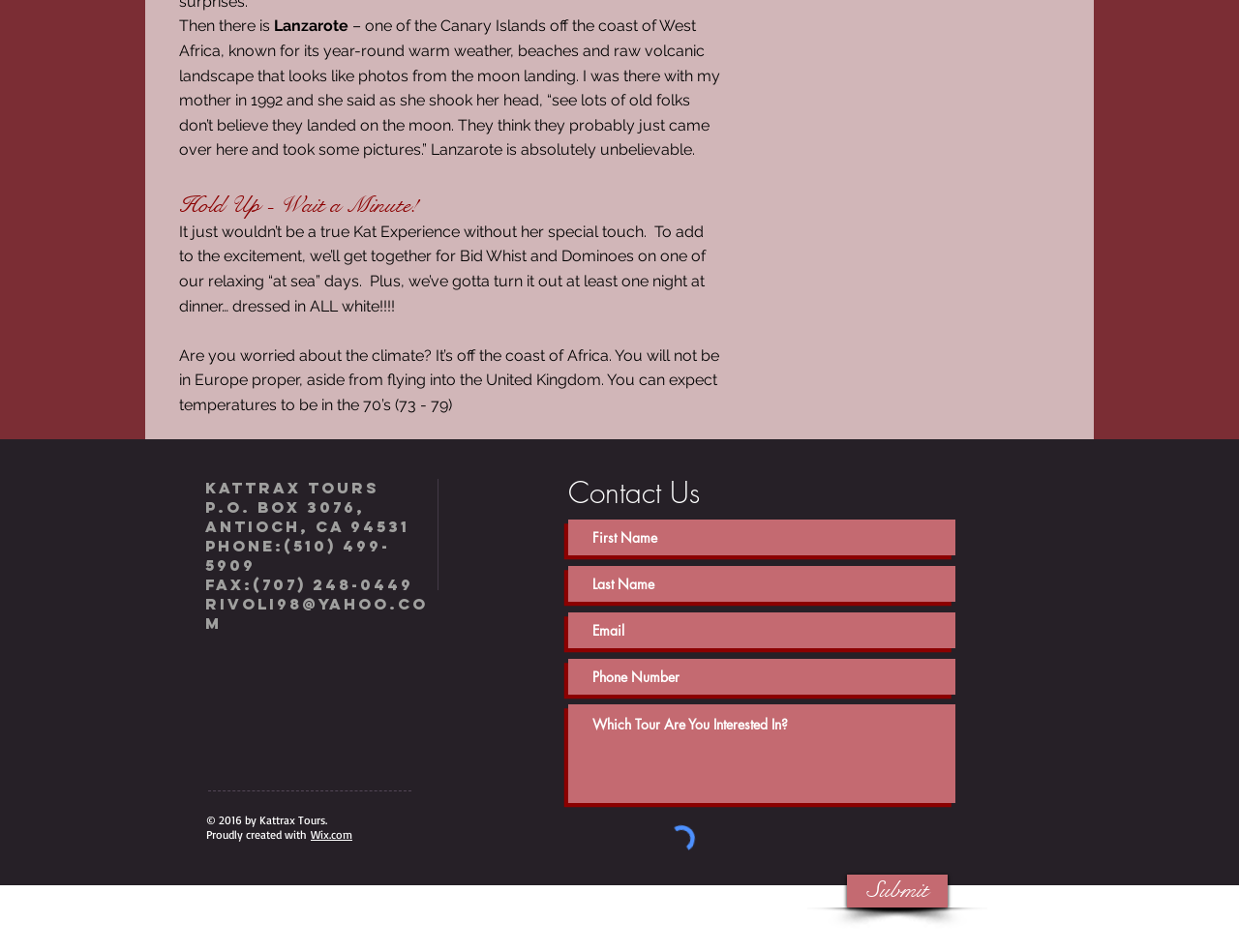Provide the bounding box coordinates of the HTML element this sentence describes: "aria-label="Email" name="email" placeholder="Email"". The bounding box coordinates consist of four float numbers between 0 and 1, i.e., [left, top, right, bottom].

[0.459, 0.643, 0.771, 0.681]